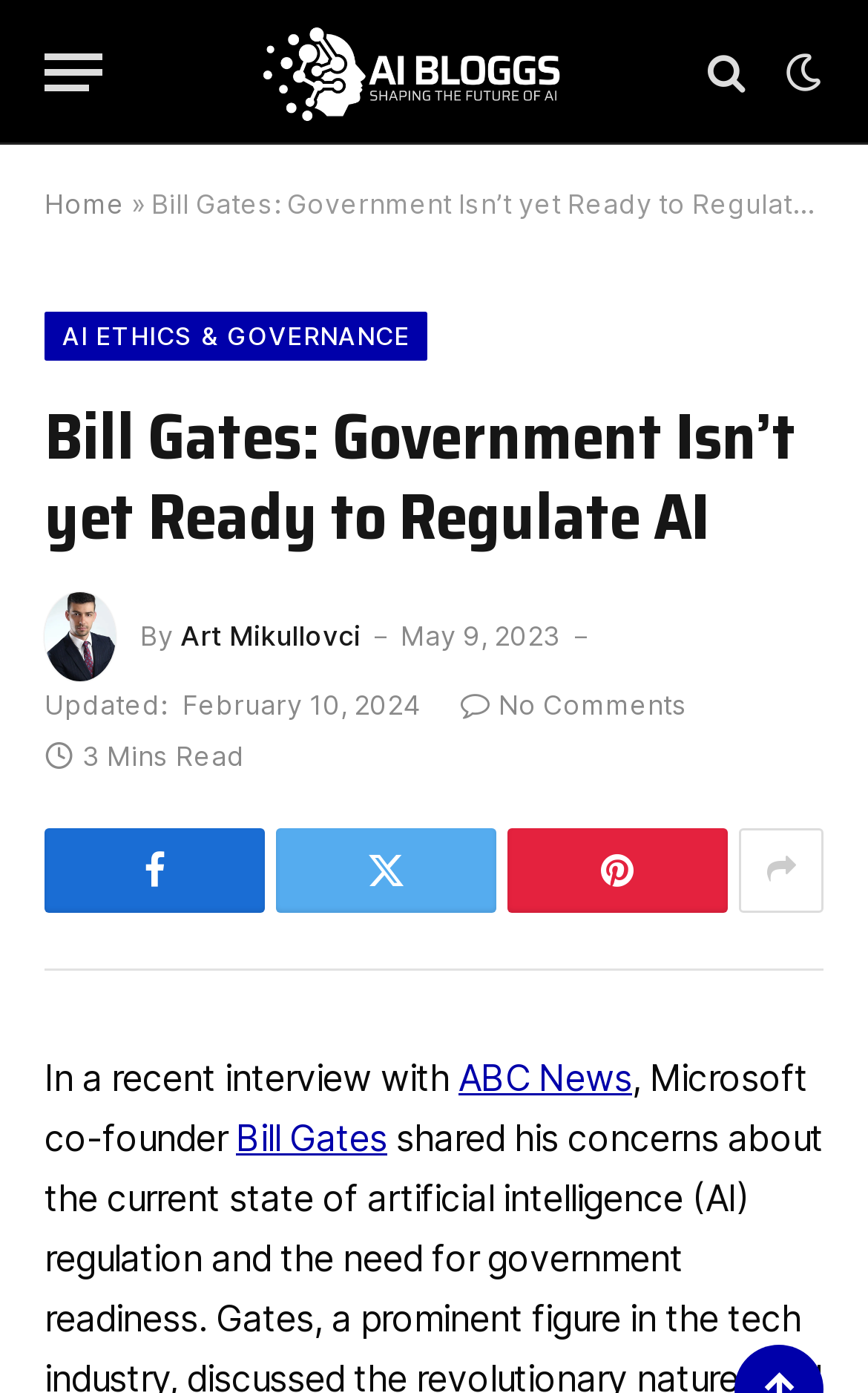What is the date of the article update?
Please provide a comprehensive answer based on the information in the image.

I found the update date by looking at the text 'Updated:' followed by a time element with the text 'February 10, 2024', which indicates that the article was updated on this date.